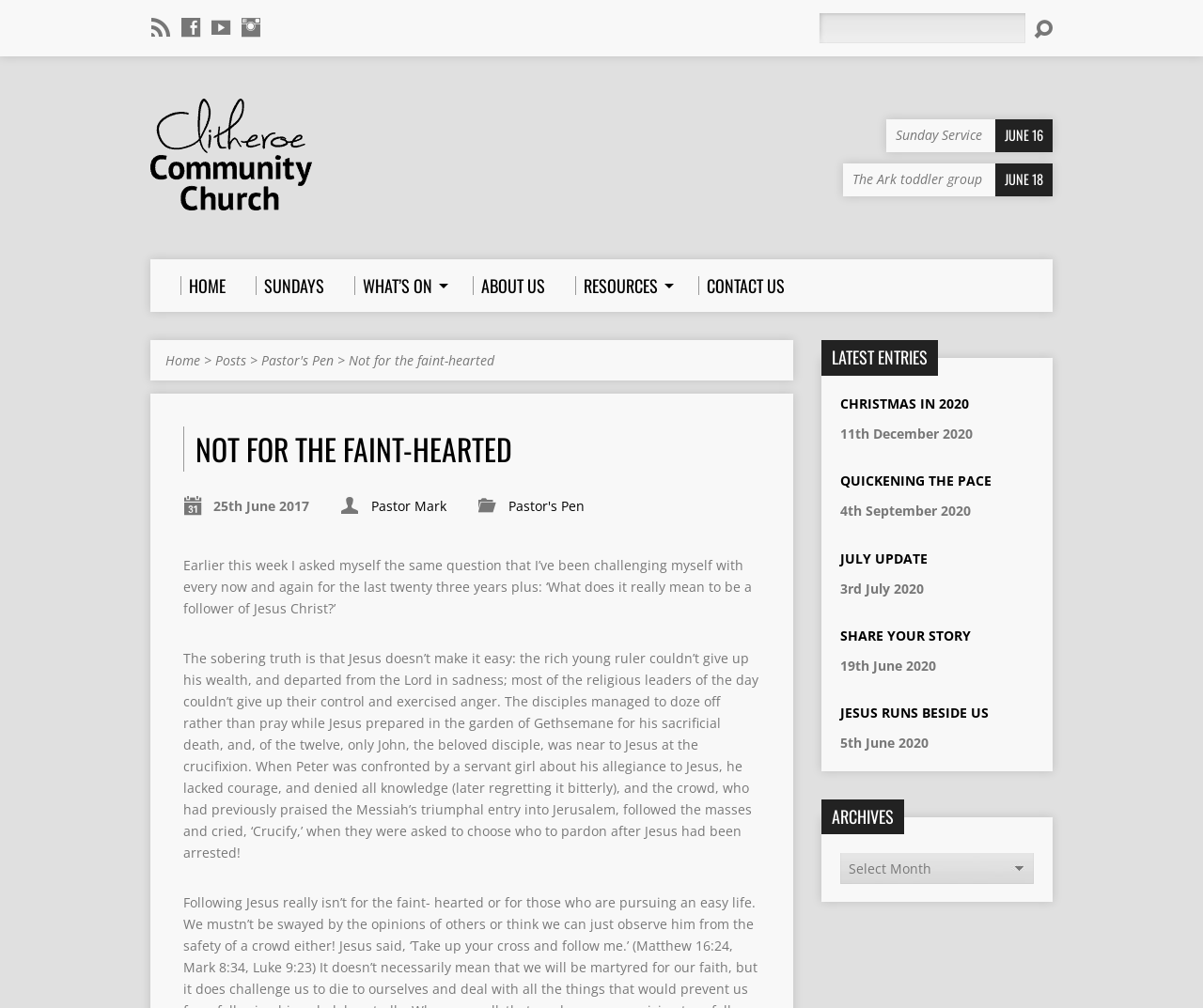Please provide a comprehensive response to the question below by analyzing the image: 
What is the name of the church?

The name of the church can be found in the top-left corner of the webpage, where it is written as 'Not for the faint-hearted - Clitheroe Community Church'. It is also mentioned in the link 'Clitheroe Community Church' inside the LayoutTable element.